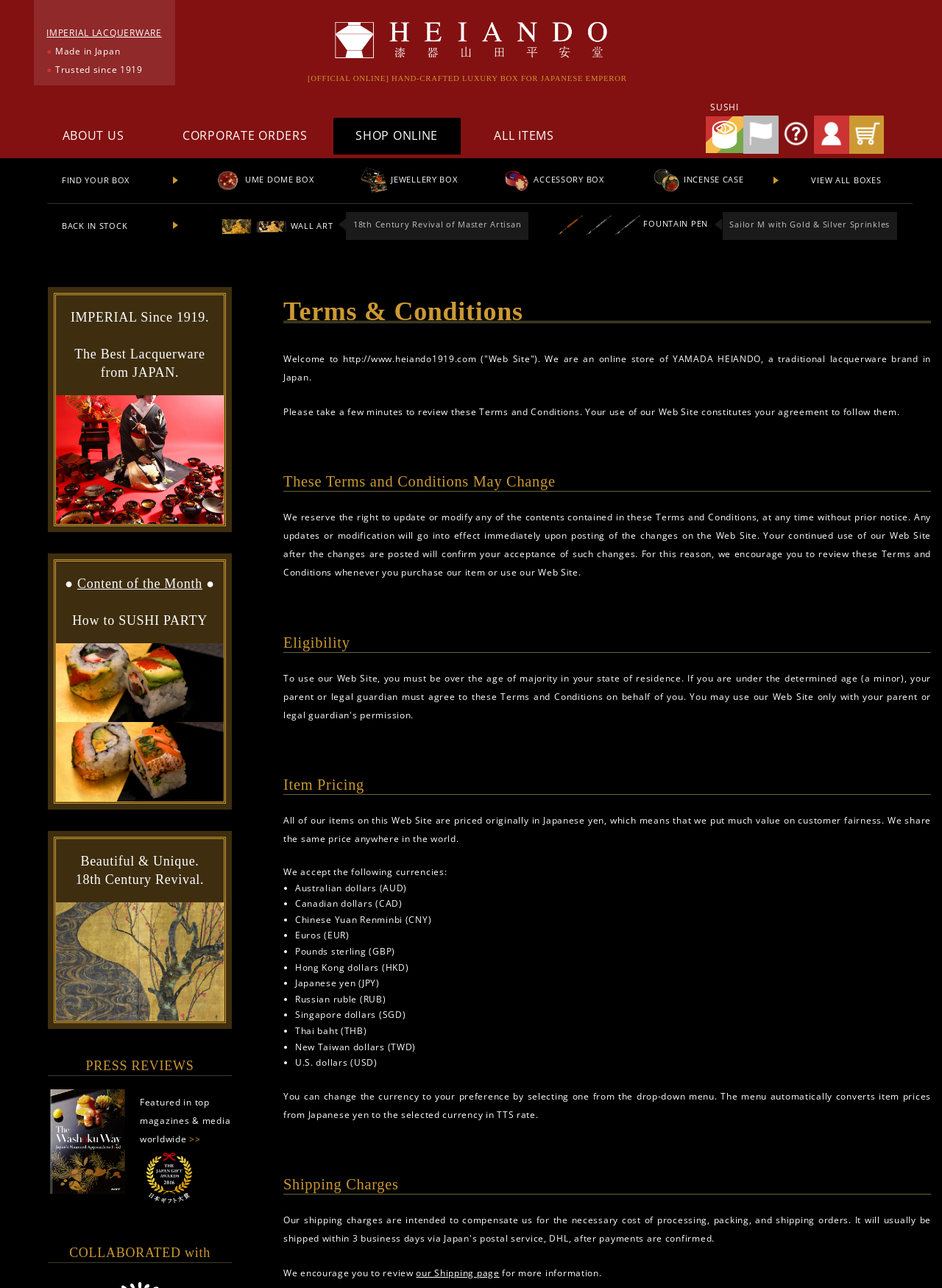Please identify the bounding box coordinates of the clickable element to fulfill the following instruction: "Click on ABOUT US". The coordinates should be four float numbers between 0 and 1, i.e., [left, top, right, bottom].

[0.066, 0.099, 0.131, 0.111]